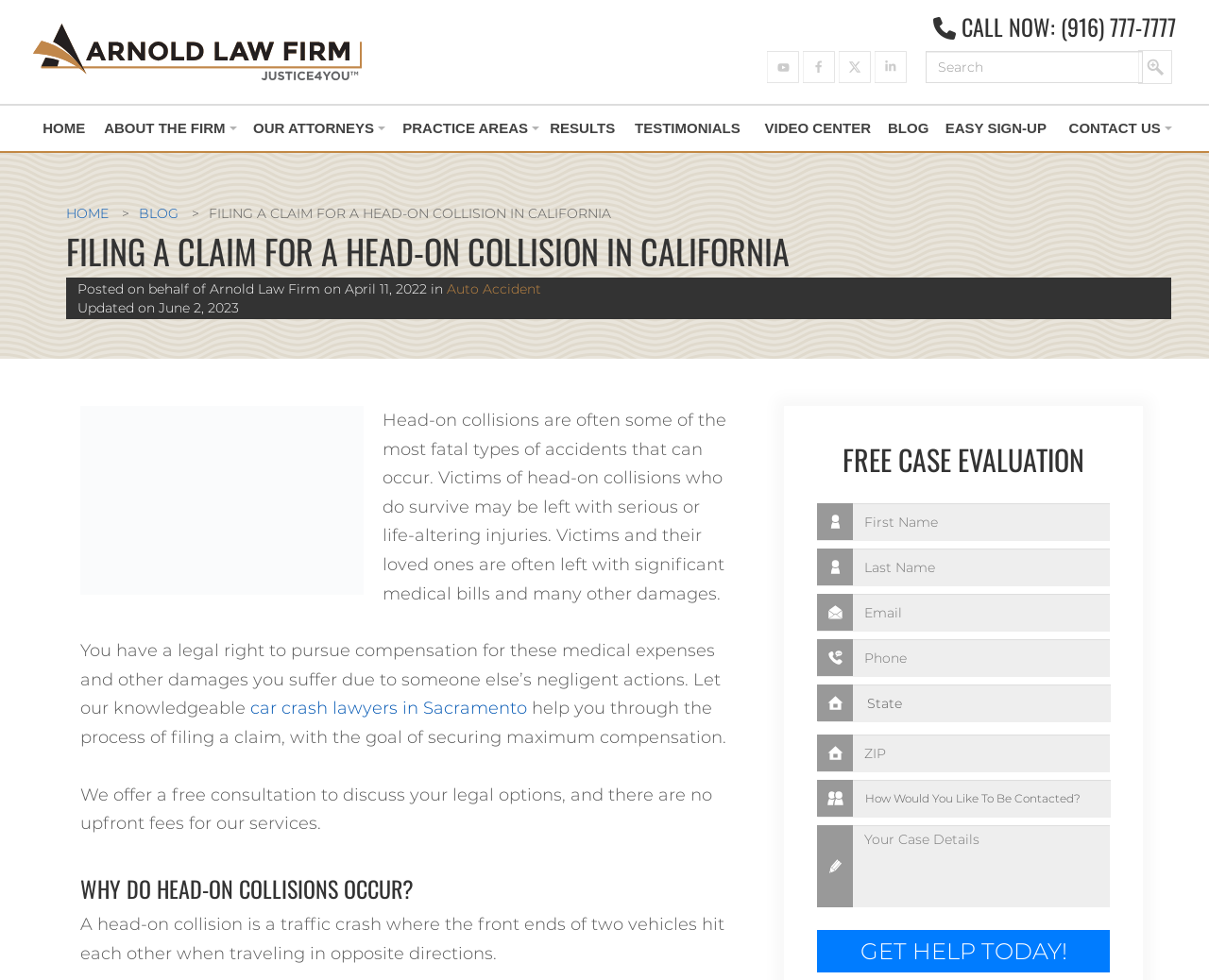What is the principal heading displayed on the webpage?

FILING A CLAIM FOR A HEAD-ON COLLISION IN CALIFORNIA